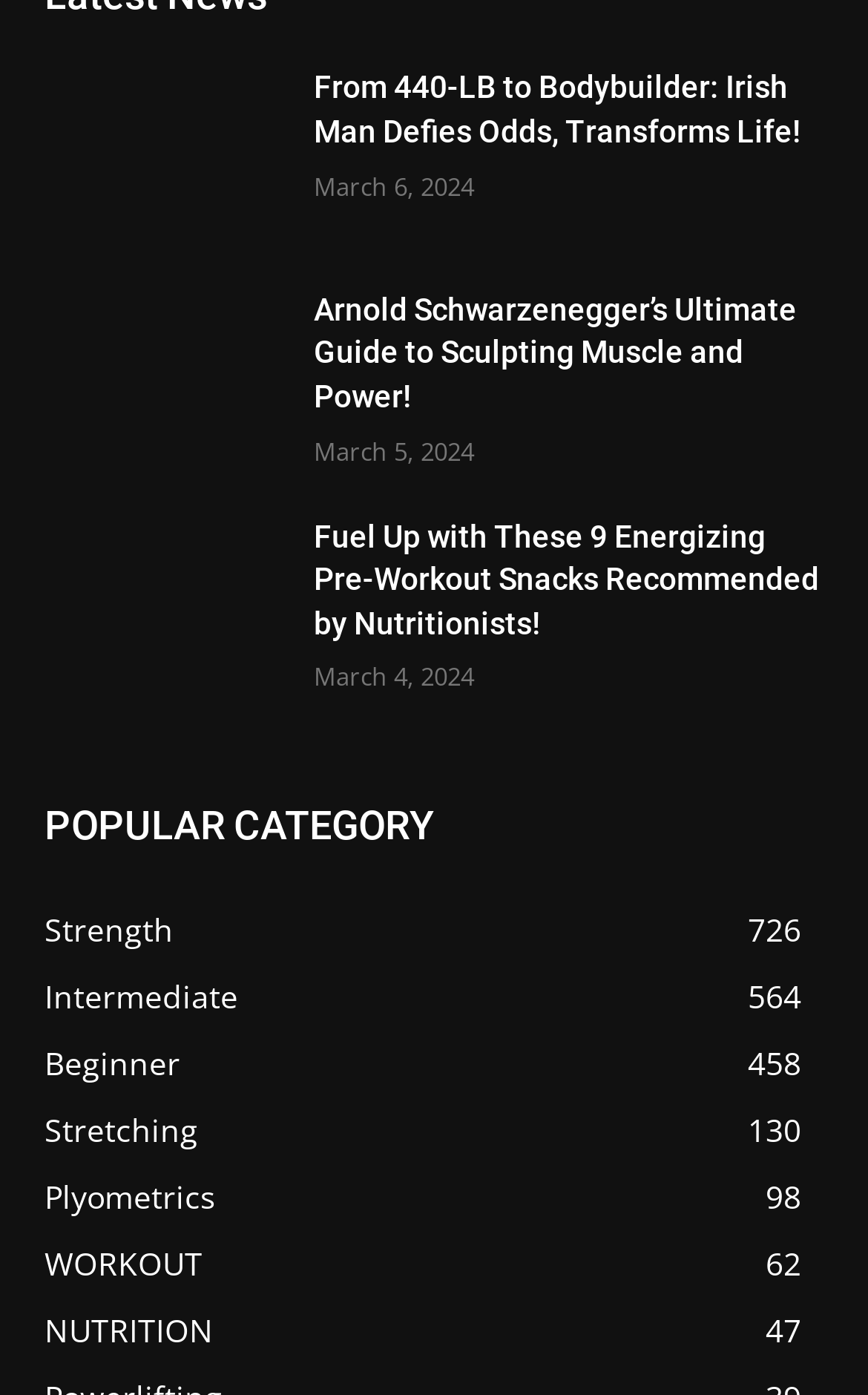Identify the bounding box coordinates for the element that needs to be clicked to fulfill this instruction: "View the guide to sculpting muscle and power by Arnold Schwarzenegger". Provide the coordinates in the format of four float numbers between 0 and 1: [left, top, right, bottom].

[0.362, 0.207, 0.949, 0.301]